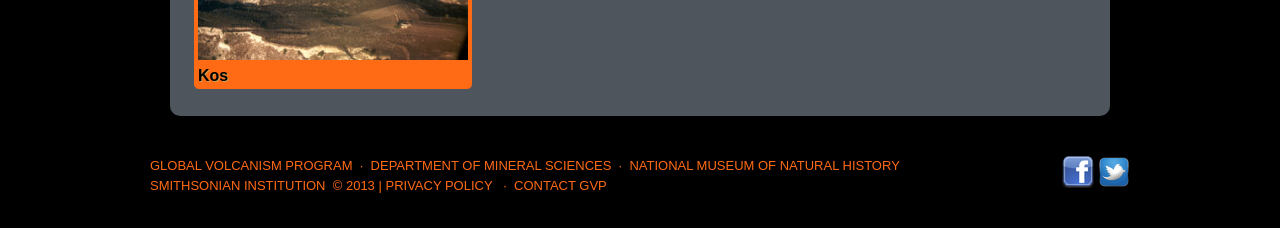Locate the bounding box coordinates of the element that should be clicked to fulfill the instruction: "Click the Facebook Icon".

[0.83, 0.691, 0.855, 0.757]